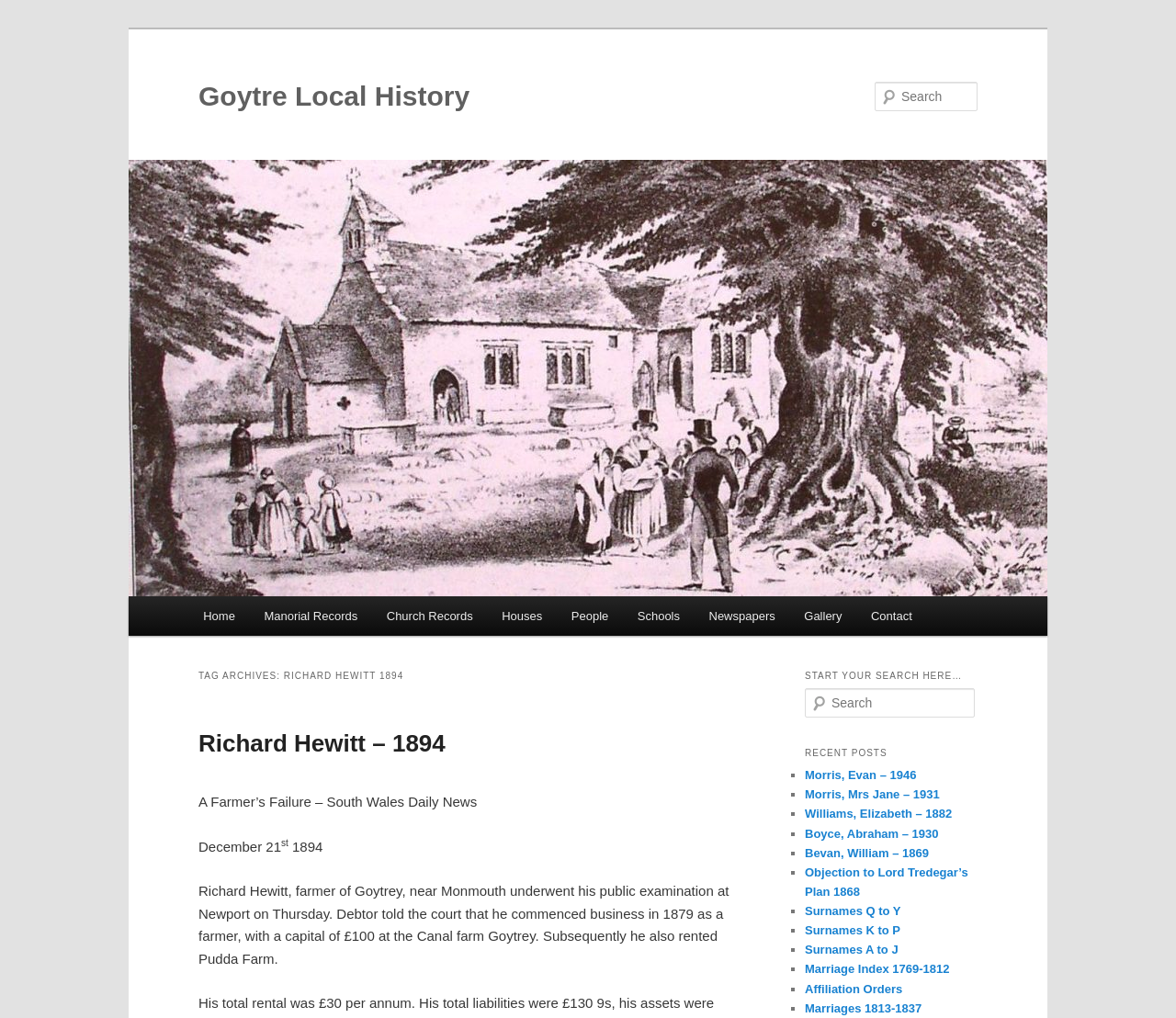Identify the bounding box coordinates of the section to be clicked to complete the task described by the following instruction: "View Marriage Index 1769-1812". The coordinates should be four float numbers between 0 and 1, formatted as [left, top, right, bottom].

[0.684, 0.945, 0.807, 0.959]